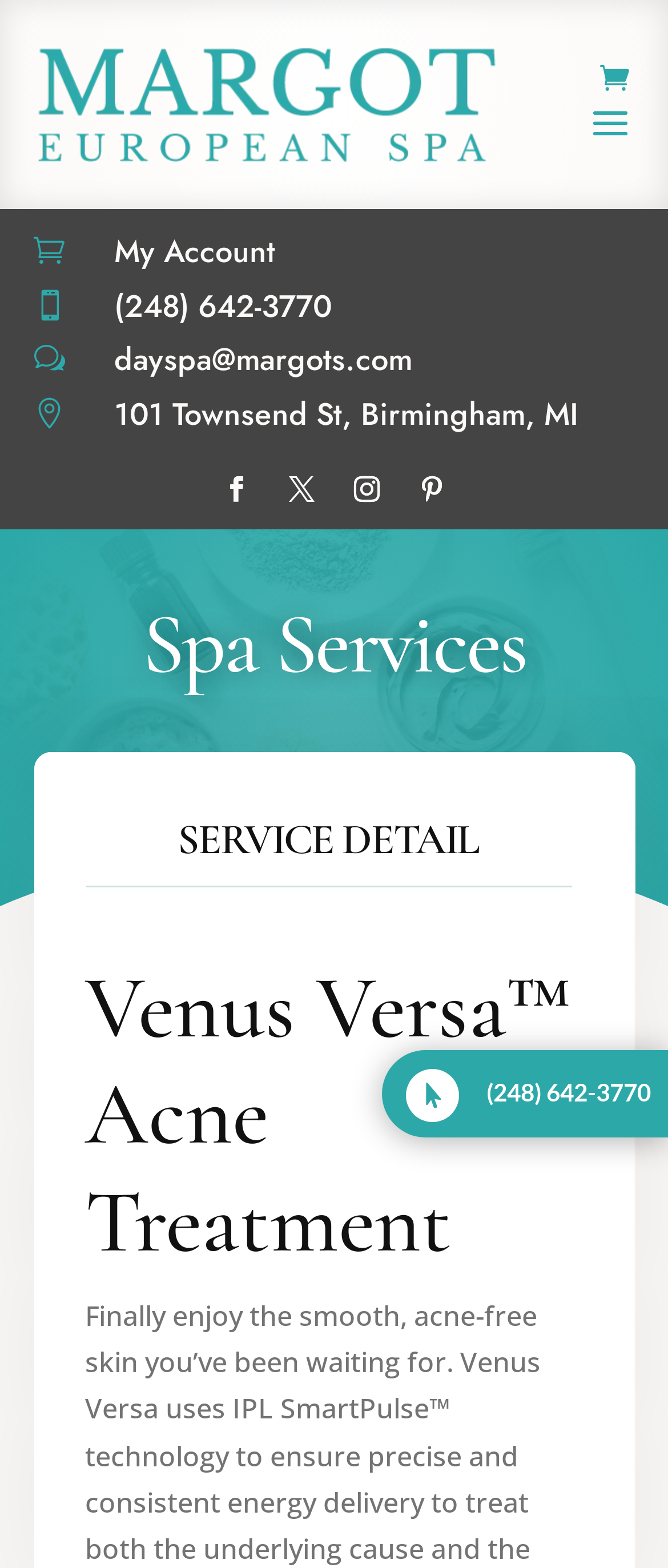Please reply to the following question with a single word or a short phrase:
What is the phone number of Margot European Spa?

(248) 642-3770